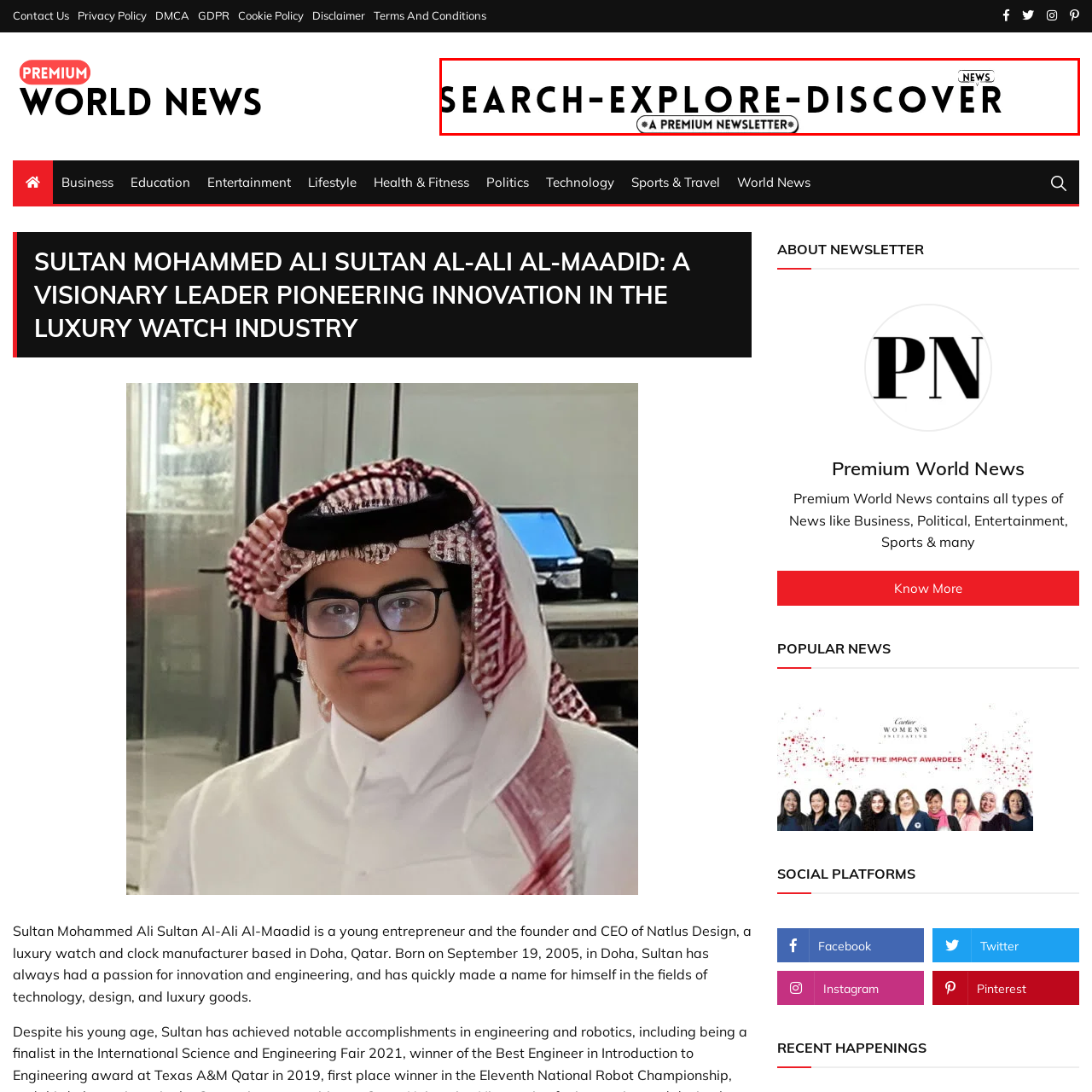Focus on the area highlighted by the red bounding box and give a thorough response to the following question, drawing from the image: What is highlighted by the label 'A PREMIUM NEWSLETTER'?

The caption states that the label 'A PREMIUM NEWSLETTER' is presented beneath the header, highlighting the exclusivity and quality of the content, which suggests that the newsletter offers high-quality and exclusive news coverage.